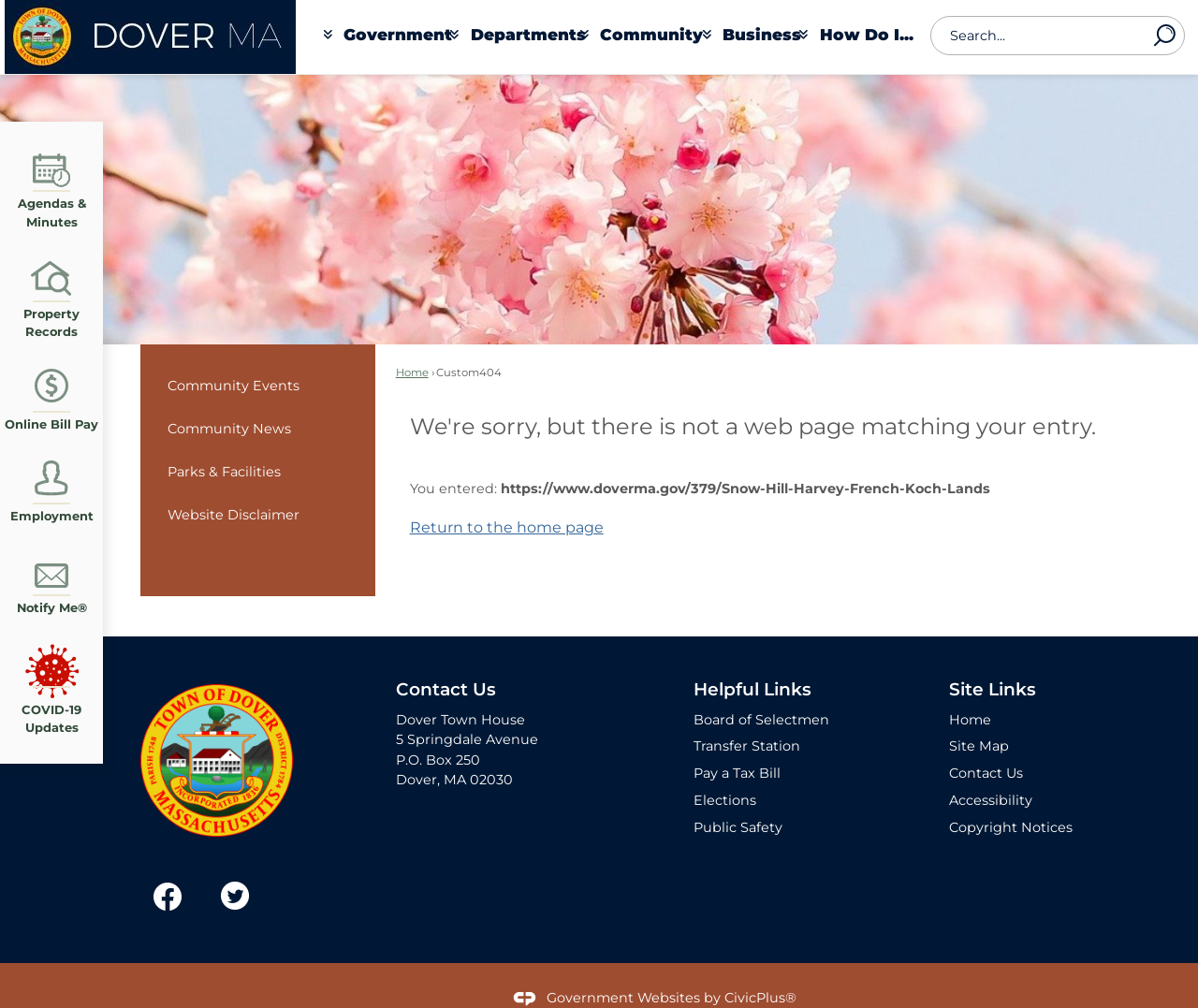Indicate the bounding box coordinates of the element that needs to be clicked to satisfy the following instruction: "Search for a site". The coordinates should be four float numbers between 0 and 1, i.e., [left, top, right, bottom].

[0.777, 0.016, 0.989, 0.055]